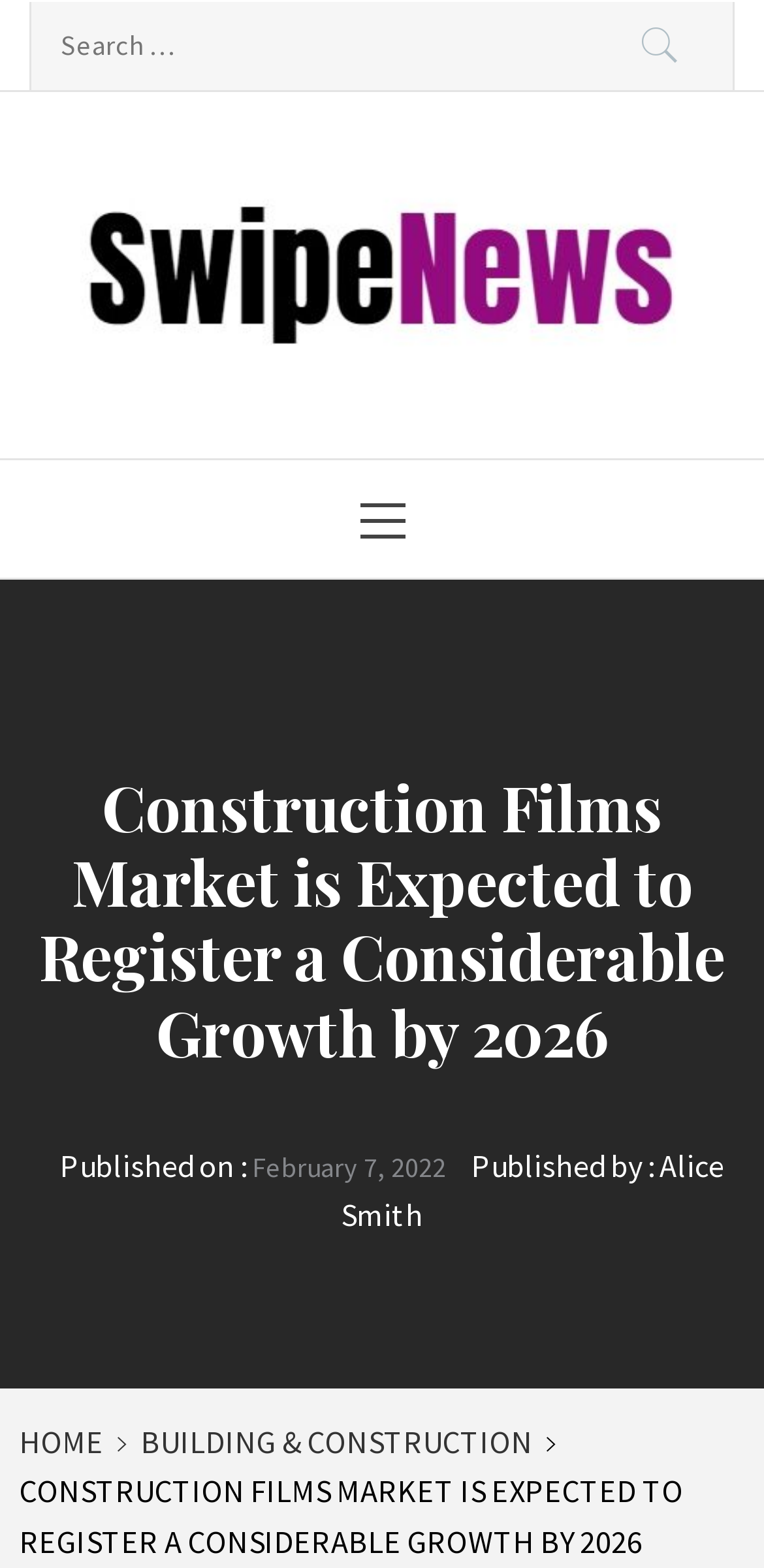Determine which piece of text is the heading of the webpage and provide it.

Construction Films Market is Expected to Register a Considerable Growth by 2026